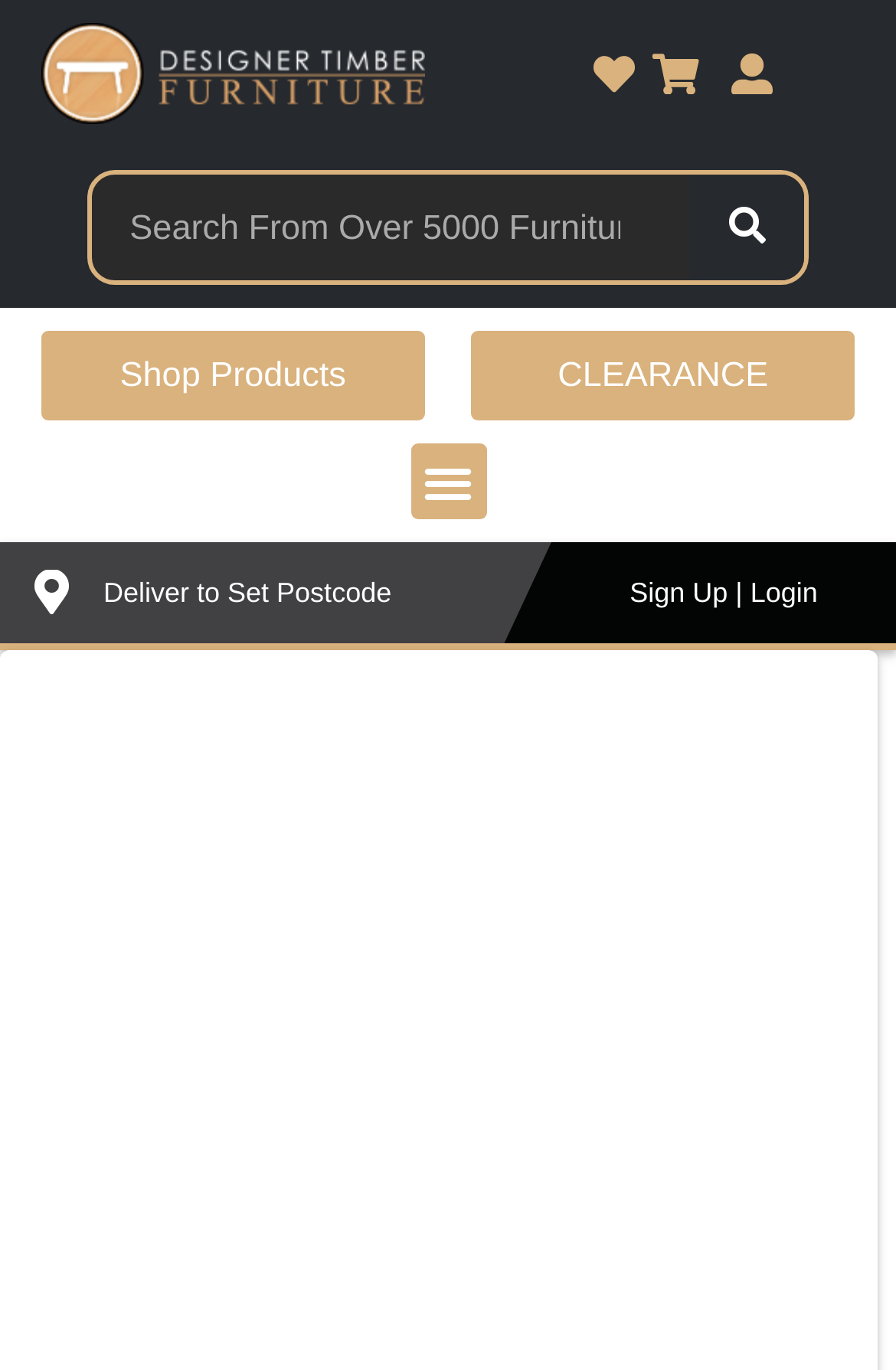Is there a search function on the webpage?
Please provide a detailed and comprehensive answer to the question.

The webpage has a search function, which can be found in the top section of the webpage, indicated by the search box and the 'Search' button.